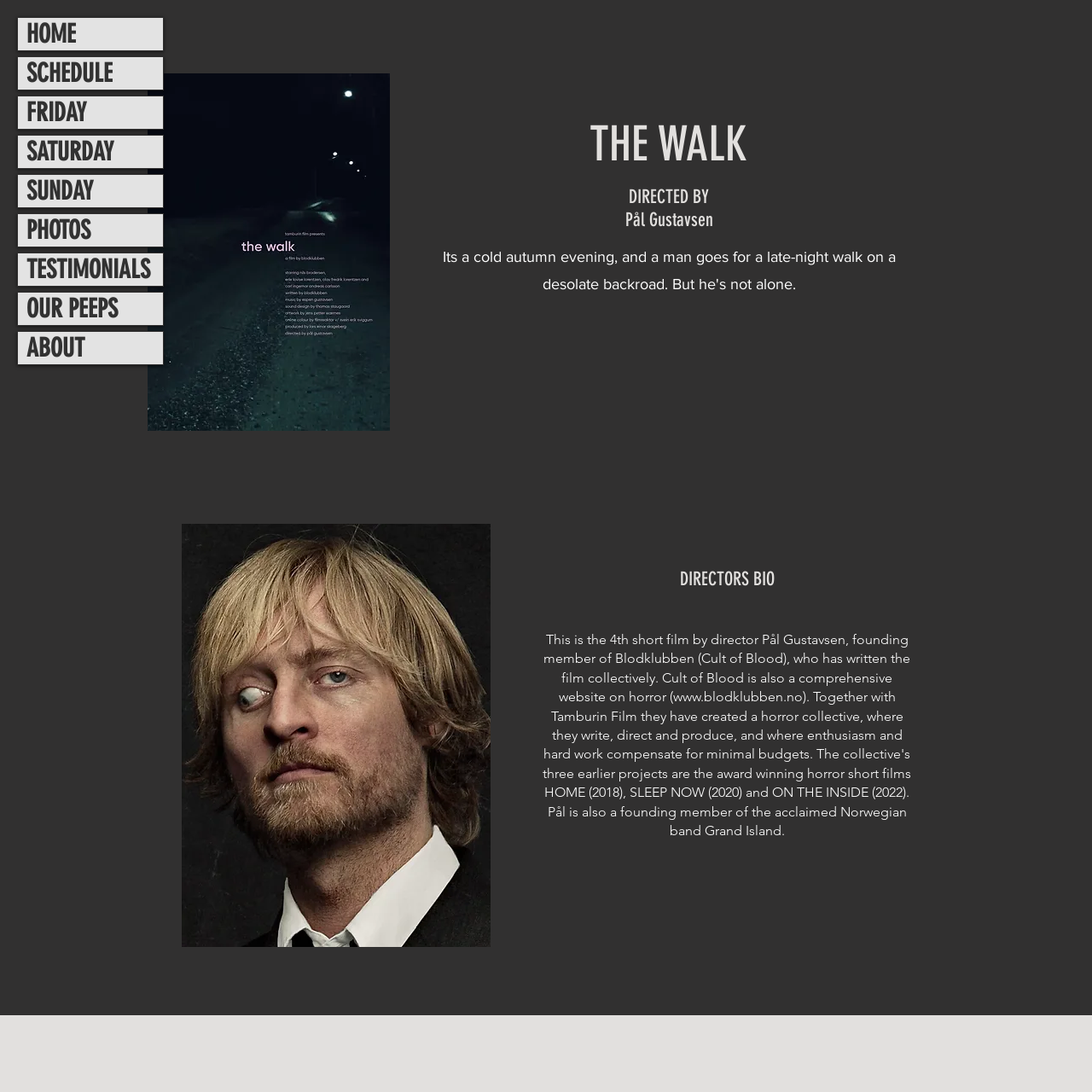From the element description HOME, predict the bounding box coordinates of the UI element. The coordinates must be specified in the format (top-left x, top-left y, bottom-right x, bottom-right y) and should be within the 0 to 1 range.

[0.016, 0.016, 0.149, 0.046]